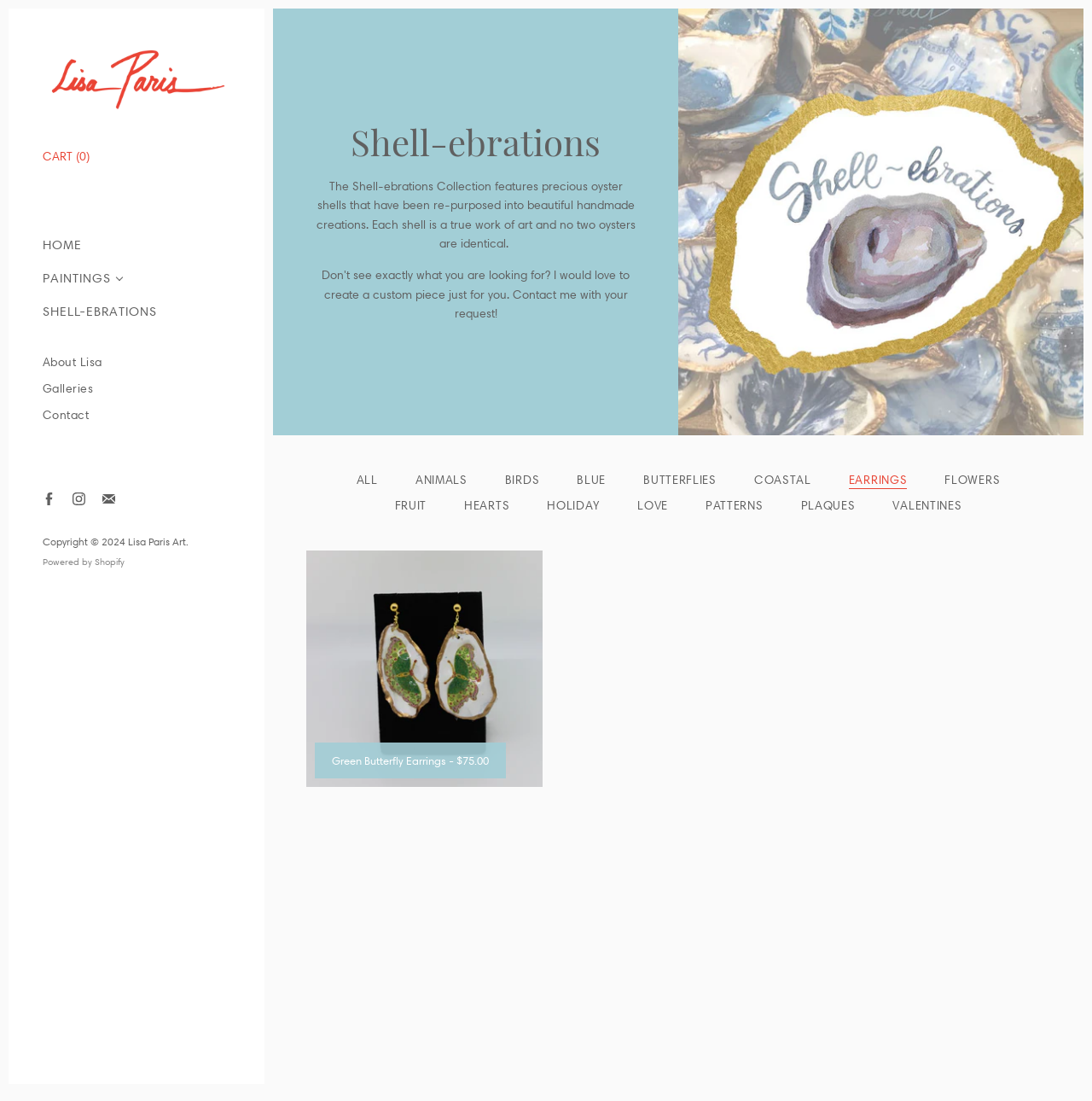How many categories are there in the Shell-ebrations collection?
Using the image, elaborate on the answer with as much detail as possible.

The categories can be found in the middle section of the webpage, where there are links such as 'ALL', 'ANIMALS', 'BIRDS', and so on. By counting these links, we can see that there are 14 categories in total.